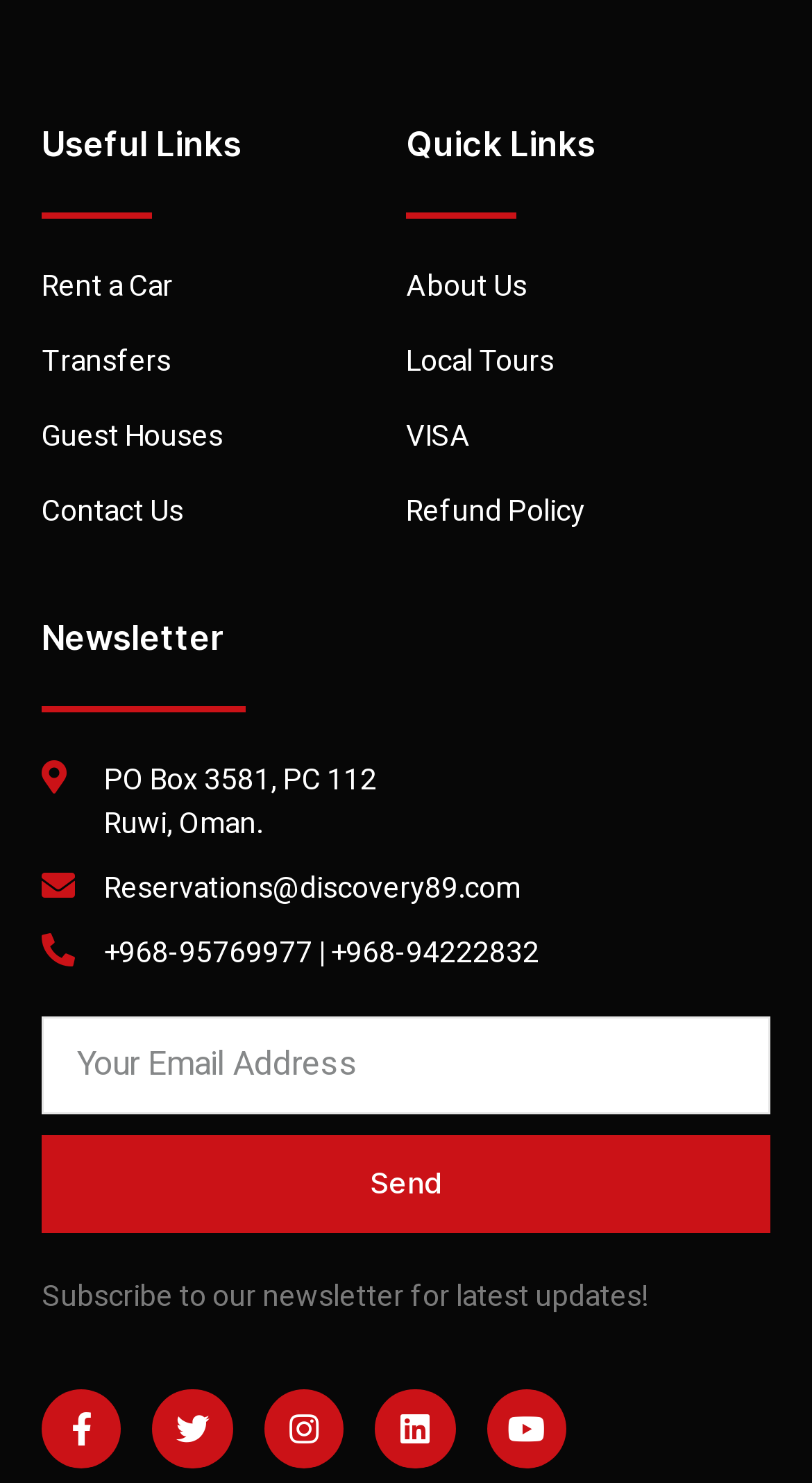Find the bounding box coordinates for the area that must be clicked to perform this action: "Enter Email Address".

[0.051, 0.685, 0.949, 0.751]